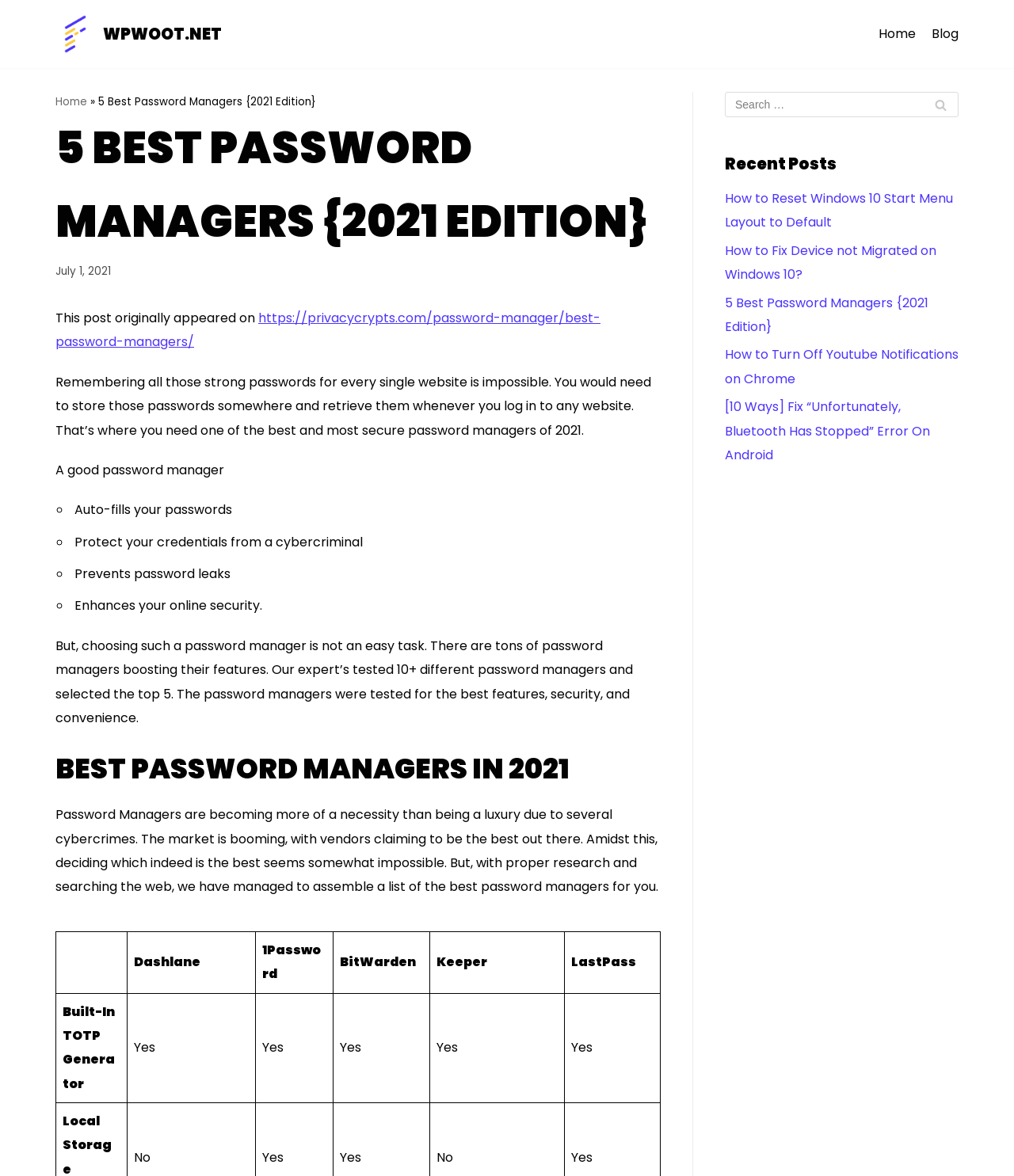Please examine the image and answer the question with a detailed explanation:
What is the purpose of a password manager?

Based on the webpage content, a password manager is used to store and retrieve passwords, making it easier to remember strong passwords for every website. This is mentioned in the introductory paragraph, which explains the importance of password managers in today's digital age.